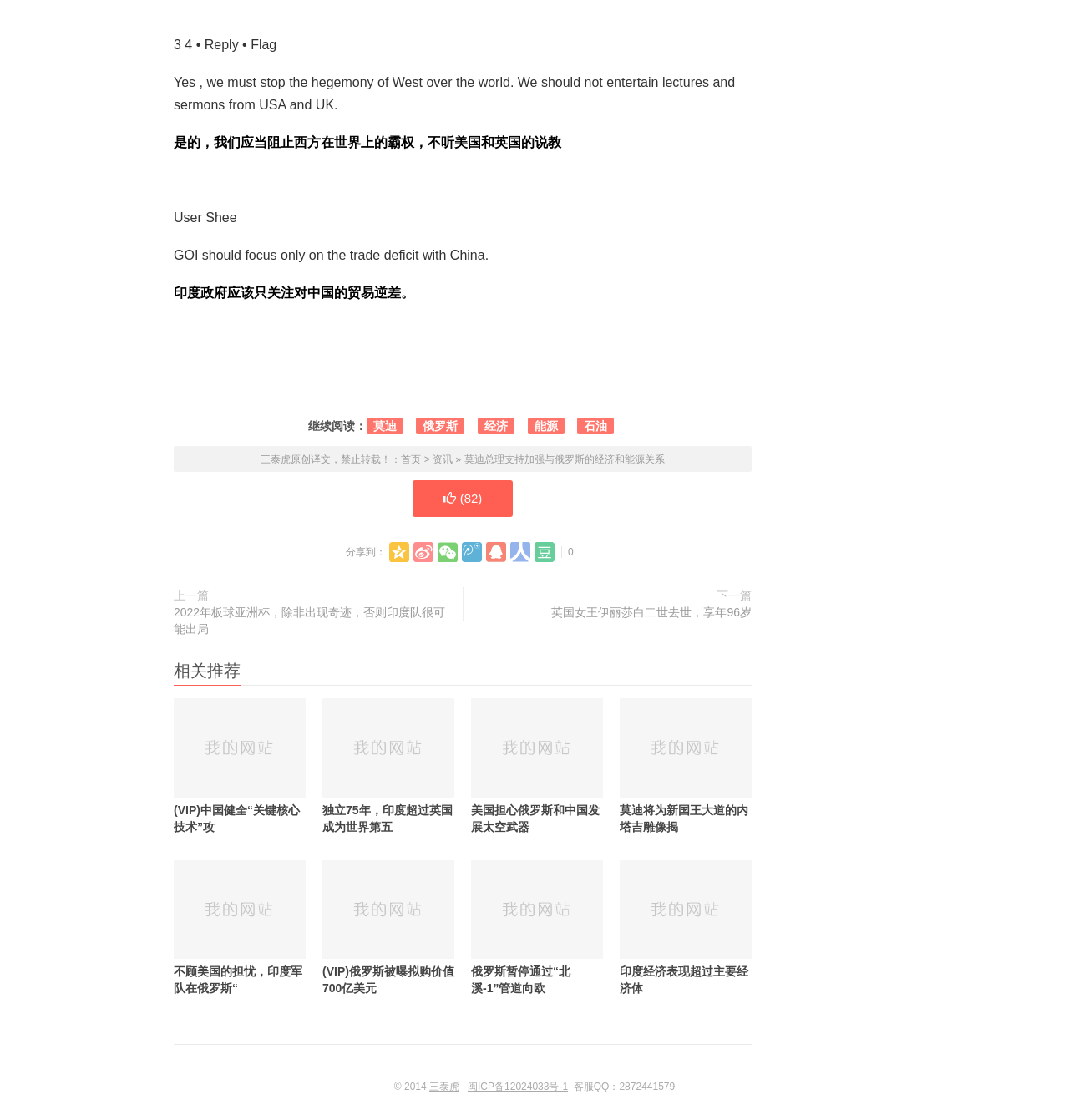Identify the bounding box of the UI element that matches this description: "parent_node: 分享到： 0 title="分享到微信"".

[0.409, 0.484, 0.428, 0.502]